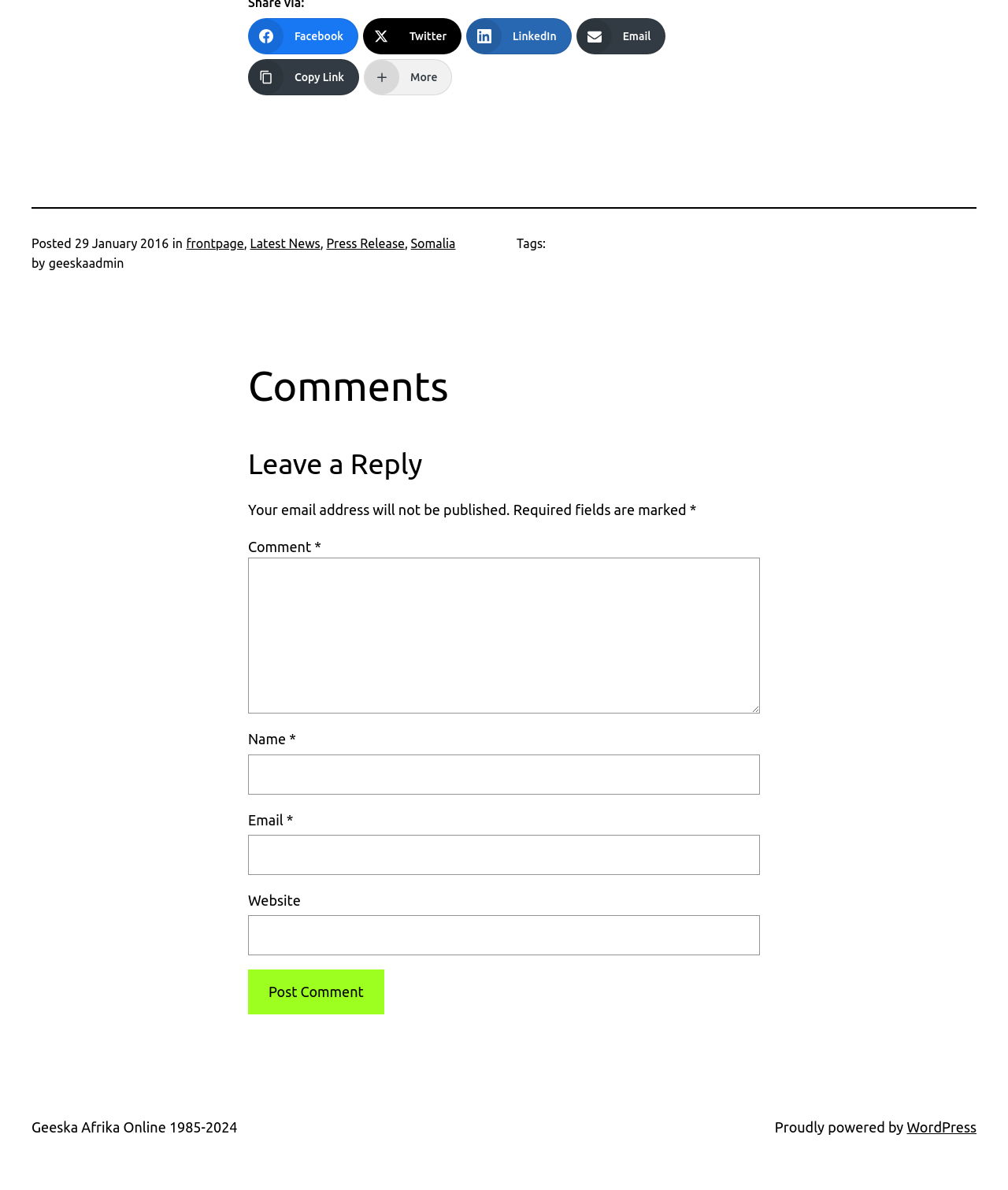Kindly determine the bounding box coordinates for the area that needs to be clicked to execute this instruction: "Enter your name".

[0.246, 0.634, 0.754, 0.668]